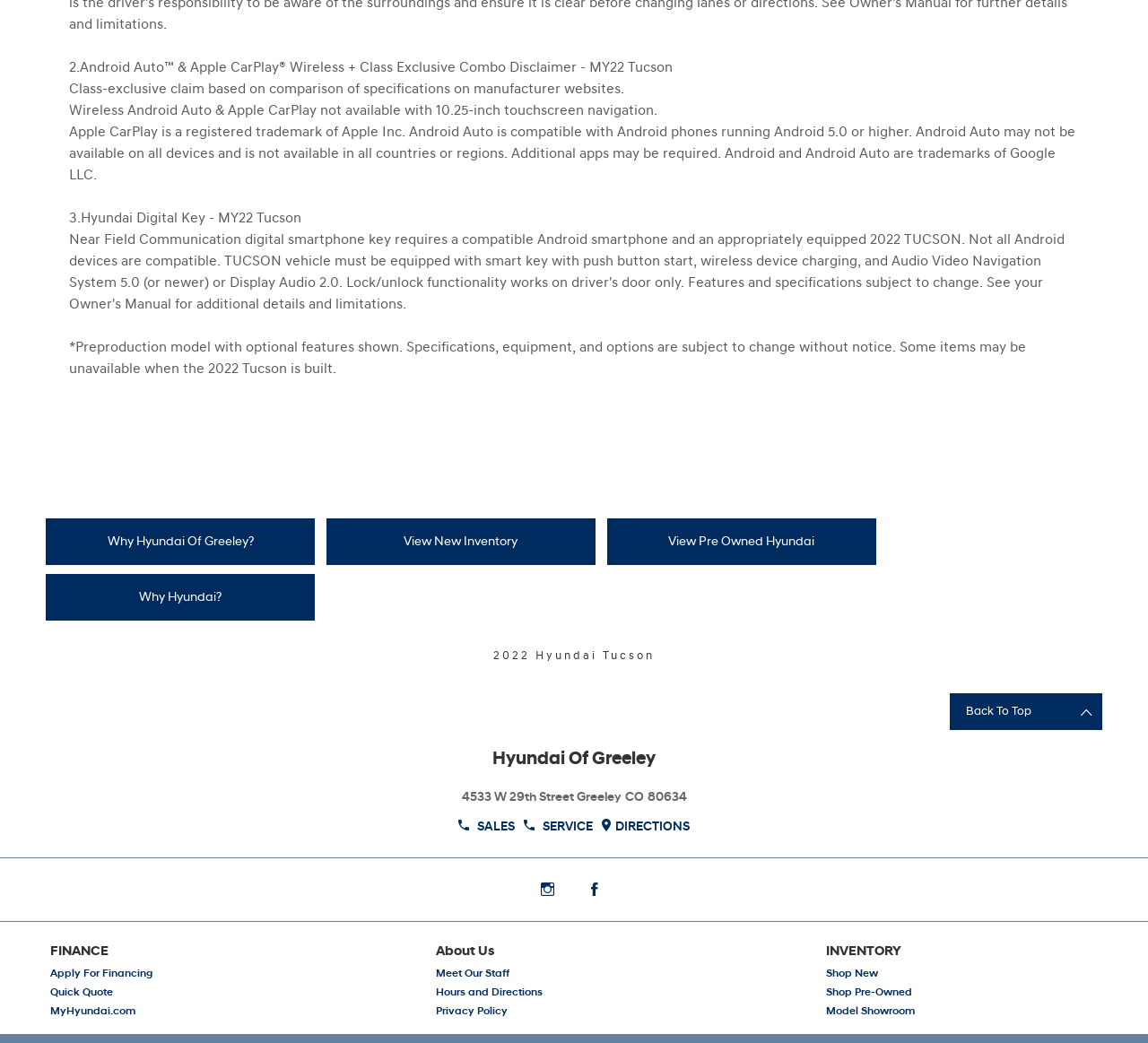What is the address of Hyundai Of Greeley?
Please answer the question with a single word or phrase, referencing the image.

4533 W 29th Street, CO 80634